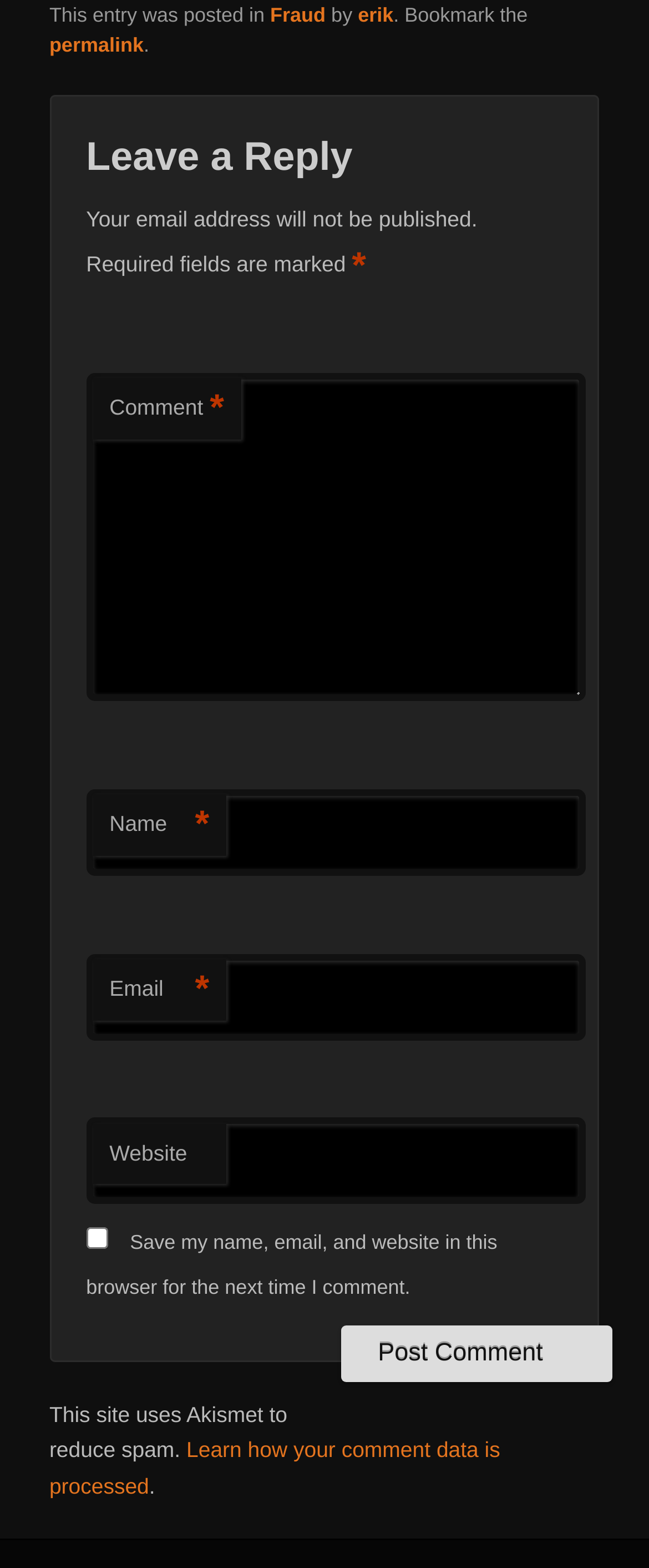Kindly determine the bounding box coordinates for the clickable area to achieve the given instruction: "Click the Post Comment button".

[0.526, 0.845, 0.944, 0.882]